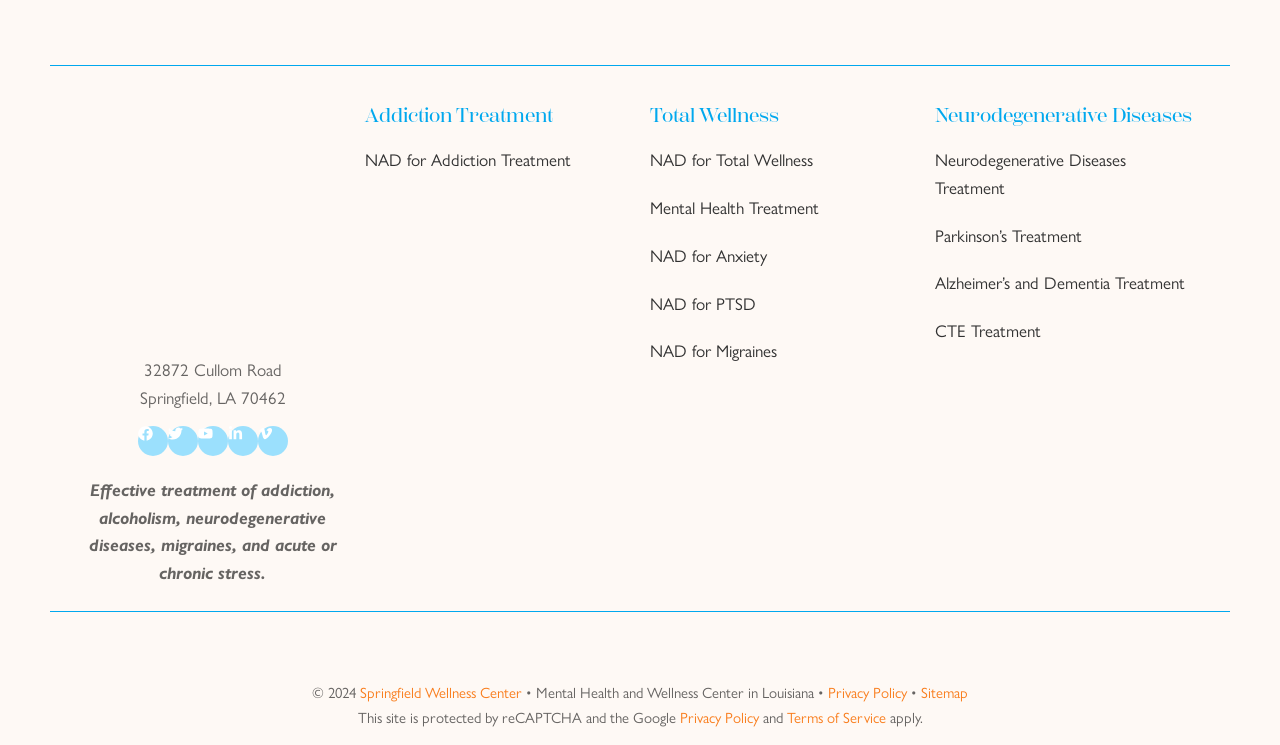Determine the bounding box coordinates of the section I need to click to execute the following instruction: "Read the Privacy Policy". Provide the coordinates as four float numbers between 0 and 1, i.e., [left, top, right, bottom].

[0.647, 0.915, 0.712, 0.943]